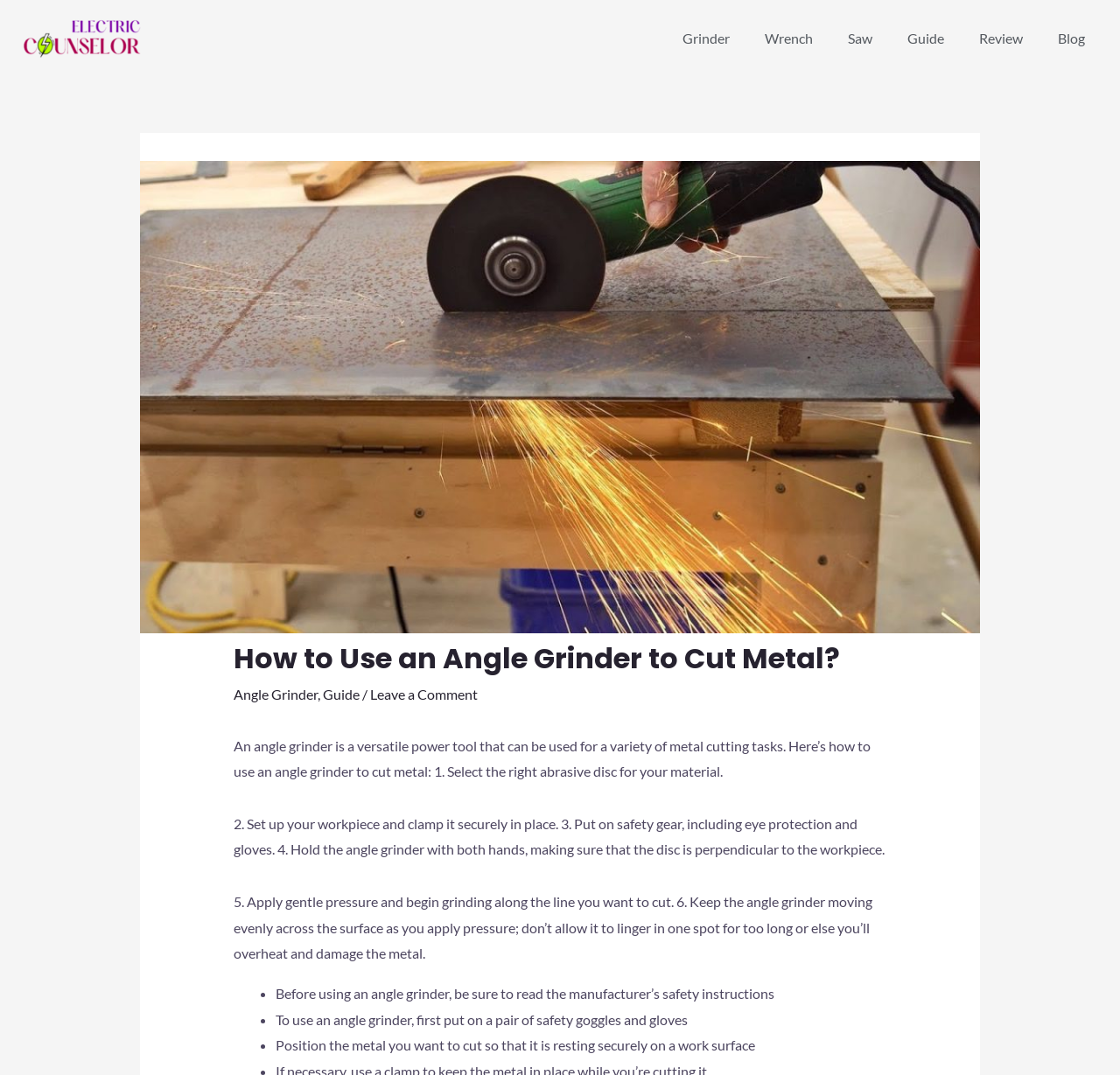Highlight the bounding box coordinates of the region I should click on to meet the following instruction: "Click the 'Fastfix247' link".

None